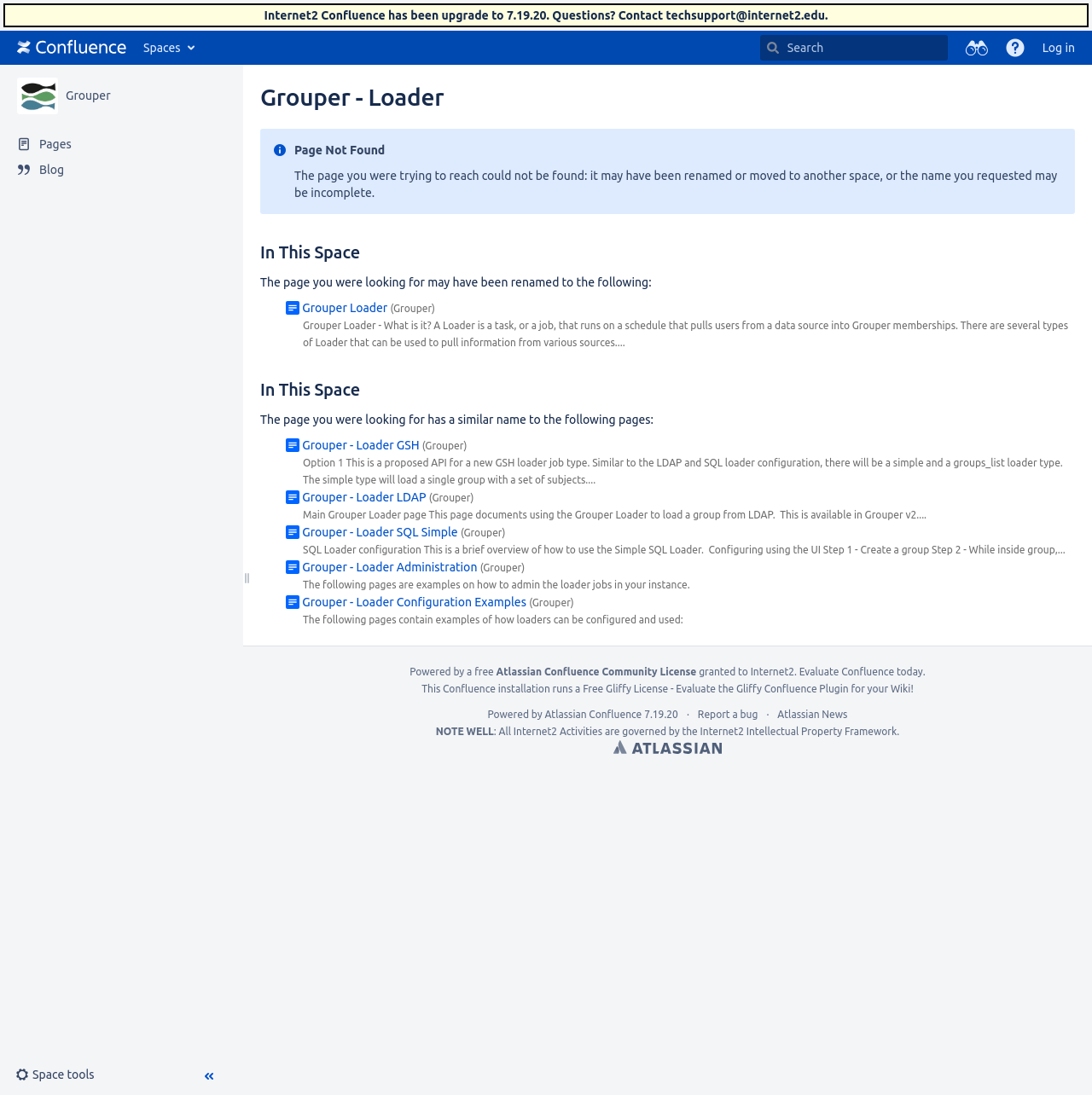Could you locate the bounding box coordinates for the section that should be clicked to accomplish this task: "go to home page".

[0.008, 0.028, 0.123, 0.059]